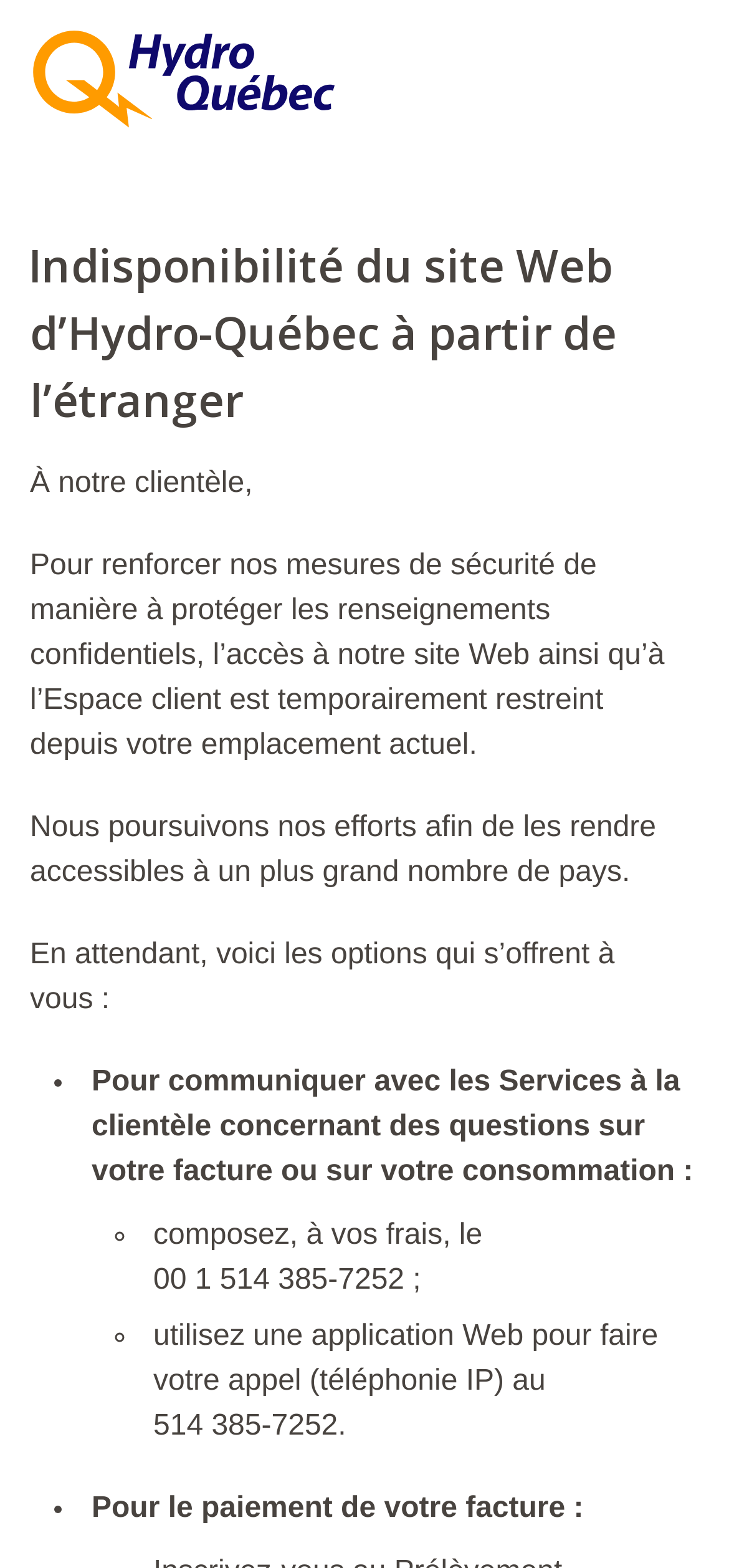Provide a comprehensive caption for the webpage.

The webpage is about the unavailability of Hydro-Québec's website from abroad. At the top, there is a logo image of Hydro-Québec, followed by a heading that repeats the title "Indisponibilité du site Web d’Hydro-Québec à partir de l’étranger". 

Below the heading, there is a paragraph of text that explains the reason for the restriction, stating that it is a security measure to protect confidential information. The text is divided into three sections, with the first section explaining the reason, the second section mentioning that they are working to make the site accessible from more countries, and the third section providing alternative options for clients.

The alternative options are presented in a list format, with three bullet points. The first bullet point explains how to contact the customer service for questions about bills or consumption, providing a phone number. The second bullet point provides an alternative way to make a call using a web application. The third bullet point is about paying bills, but the text is cut off and does not provide further information.

Overall, the webpage is informative, providing explanations and alternatives for clients who are unable to access the website from abroad.